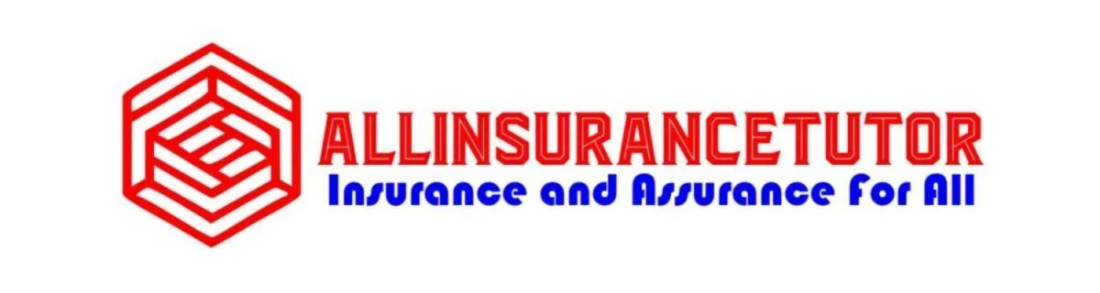Describe thoroughly the contents of the image.

The image features the logo of "All Insurance Tutor," prominently displaying its name in bold lettering. The name "ALLINSURANCETUTOR" is stylized in a vibrant red color, conveying a sense of urgency and importance, while the tagline "Insurance and Assurance For All" is presented below in a contrasting blue hue, emphasizing inclusivity and comprehensiveness in insurance services. The logo's design incorporates geometric shapes, adding a modern touch, and suggests a structured, reliable approach to insurance education and guidance. This visual representation effectively communicates the brand's dedication to providing accessible insurance knowledge and support for a diverse audience.